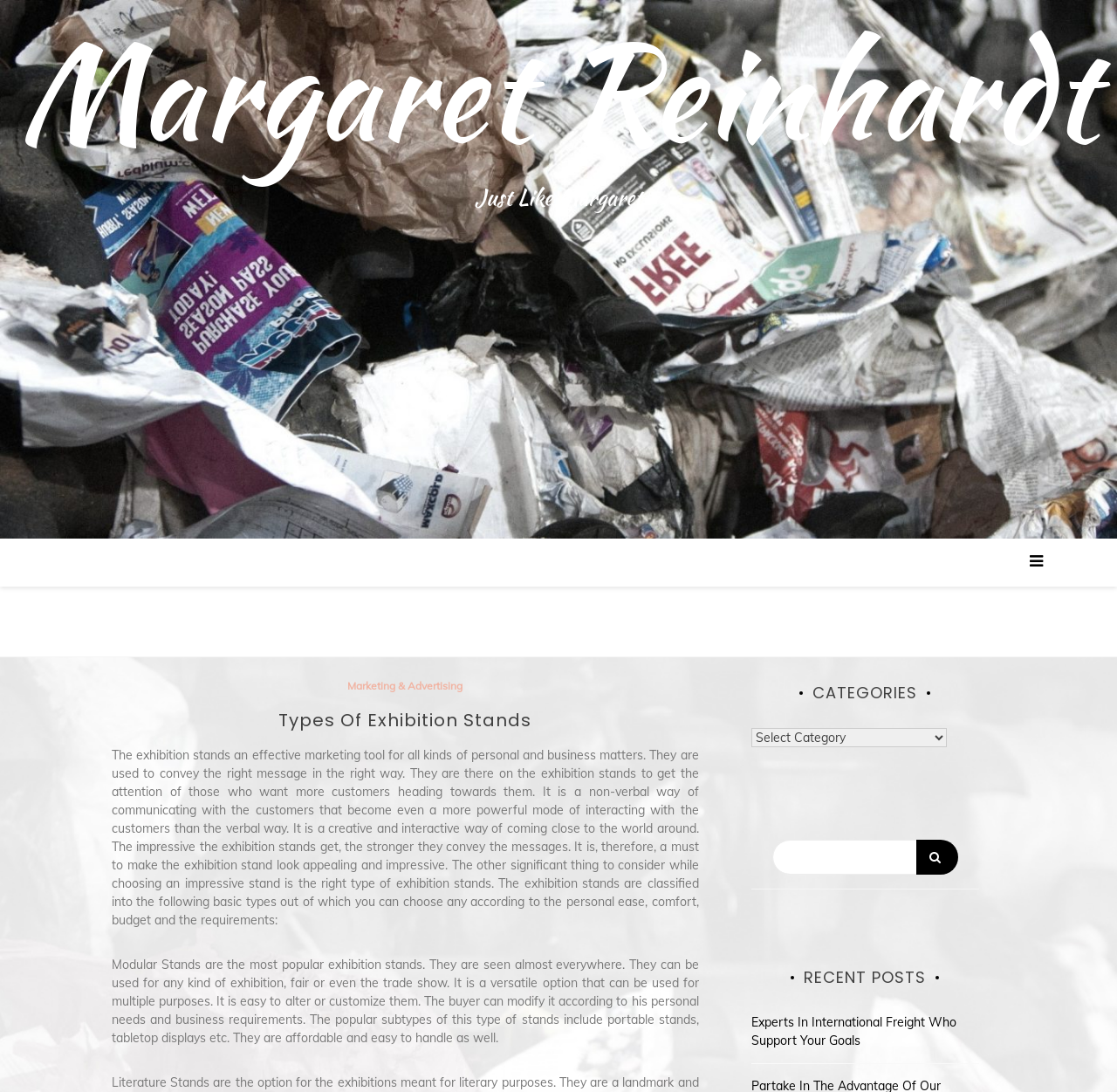Find the bounding box coordinates of the element's region that should be clicked in order to follow the given instruction: "Go to the previous post". The coordinates should consist of four float numbers between 0 and 1, i.e., [left, top, right, bottom].

[0.1, 0.866, 0.168, 0.88]